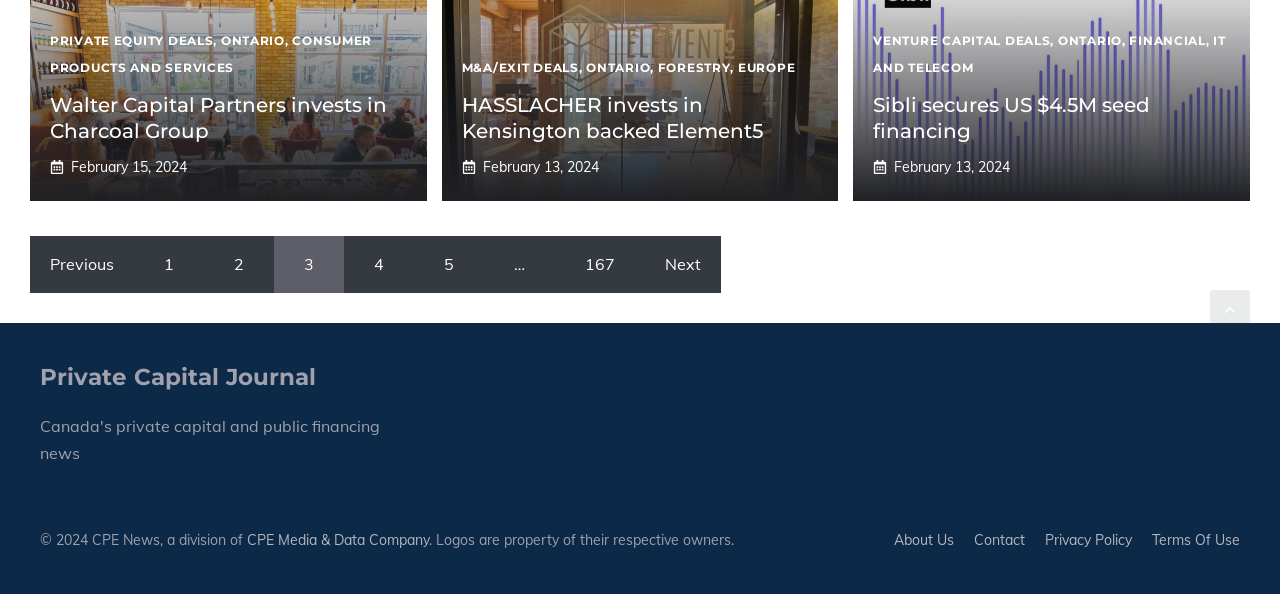Locate the bounding box coordinates of the area where you should click to accomplish the instruction: "Go to page 4".

[0.269, 0.397, 0.323, 0.493]